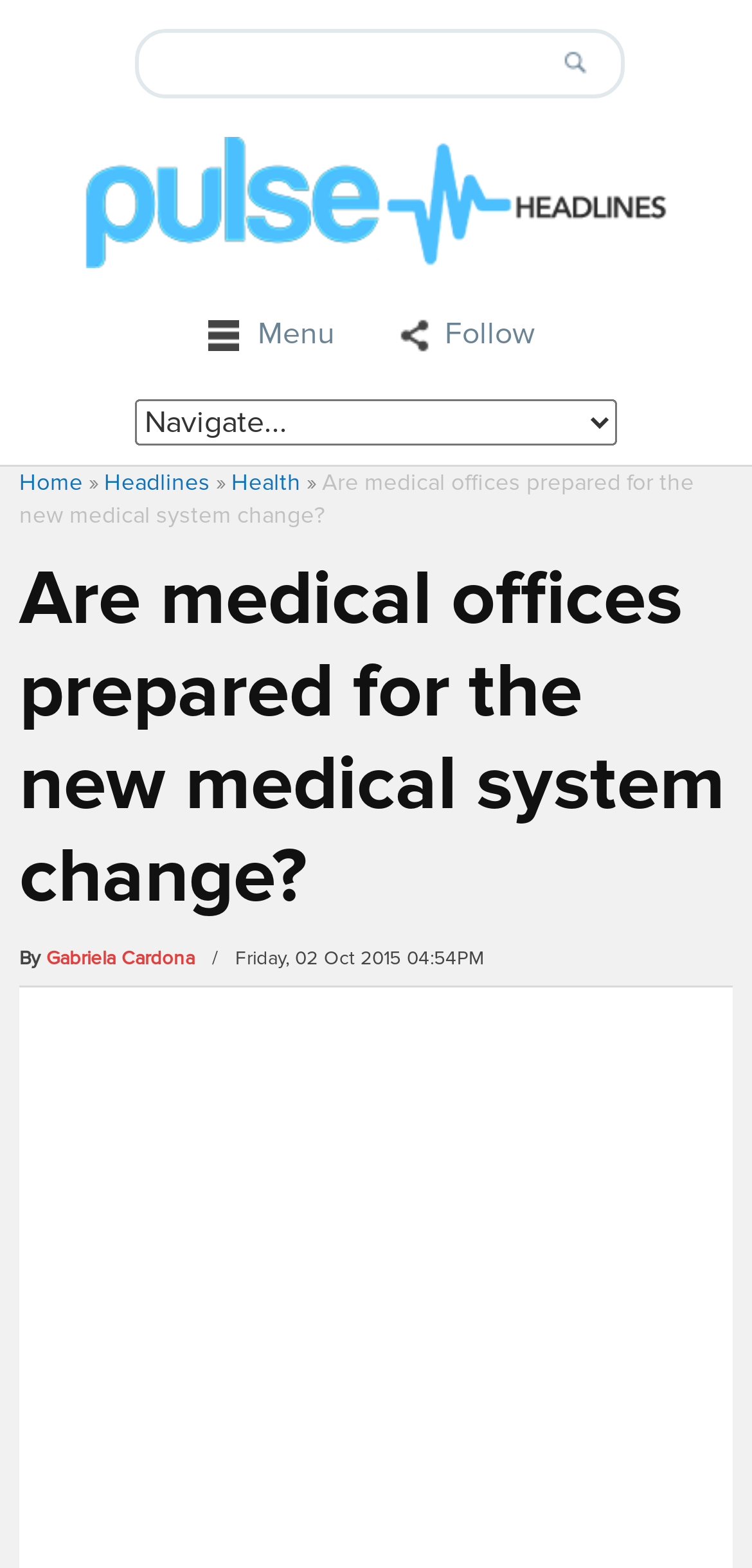Determine the bounding box coordinates (top-left x, top-left y, bottom-right x, bottom-right y) of the UI element described in the following text: alt="Pulse Headlines"

[0.11, 0.115, 0.89, 0.14]